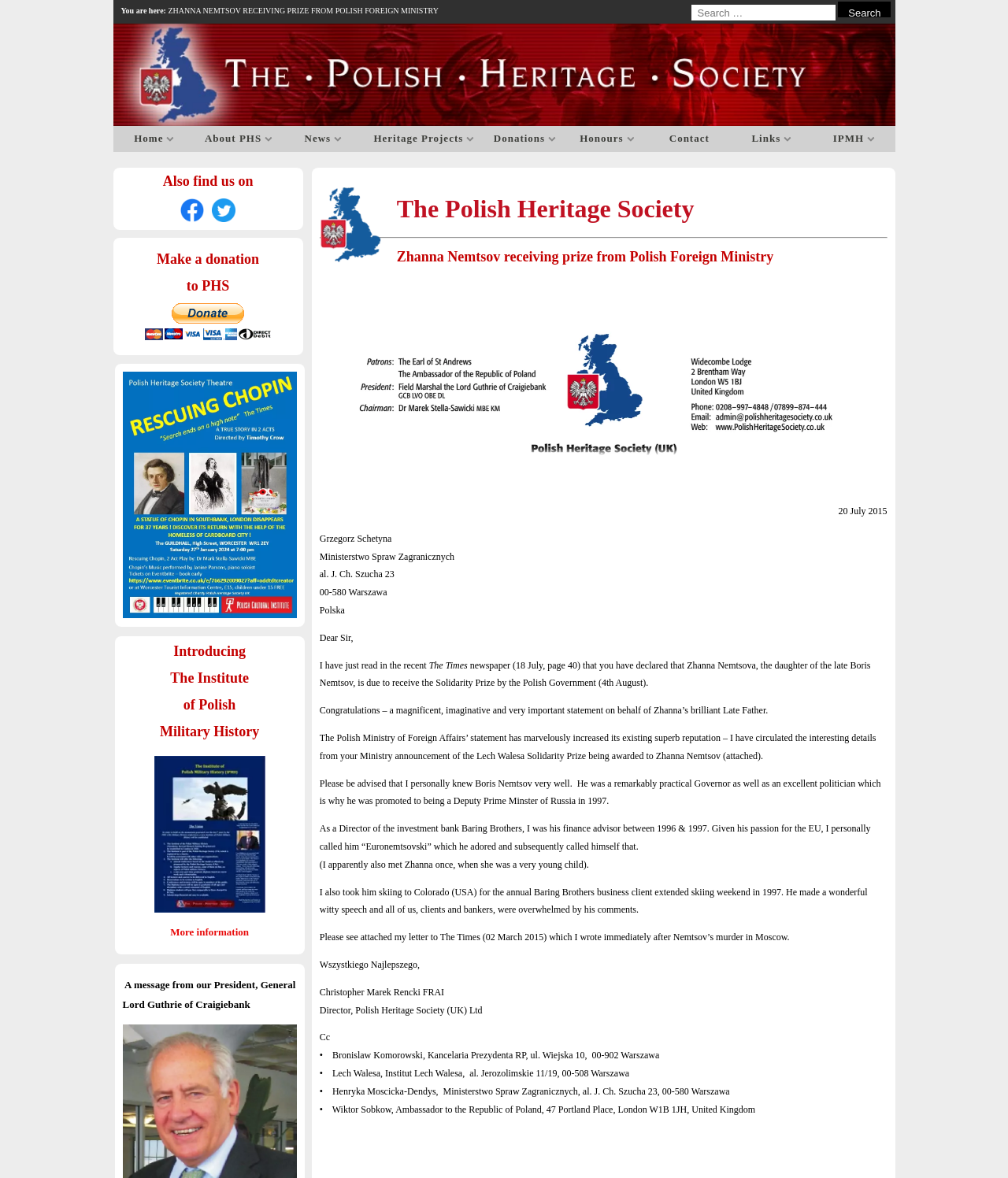Please indicate the bounding box coordinates of the element's region to be clicked to achieve the instruction: "Donate with PayPal". Provide the coordinates as four float numbers between 0 and 1, i.e., [left, top, right, bottom].

[0.143, 0.257, 0.268, 0.289]